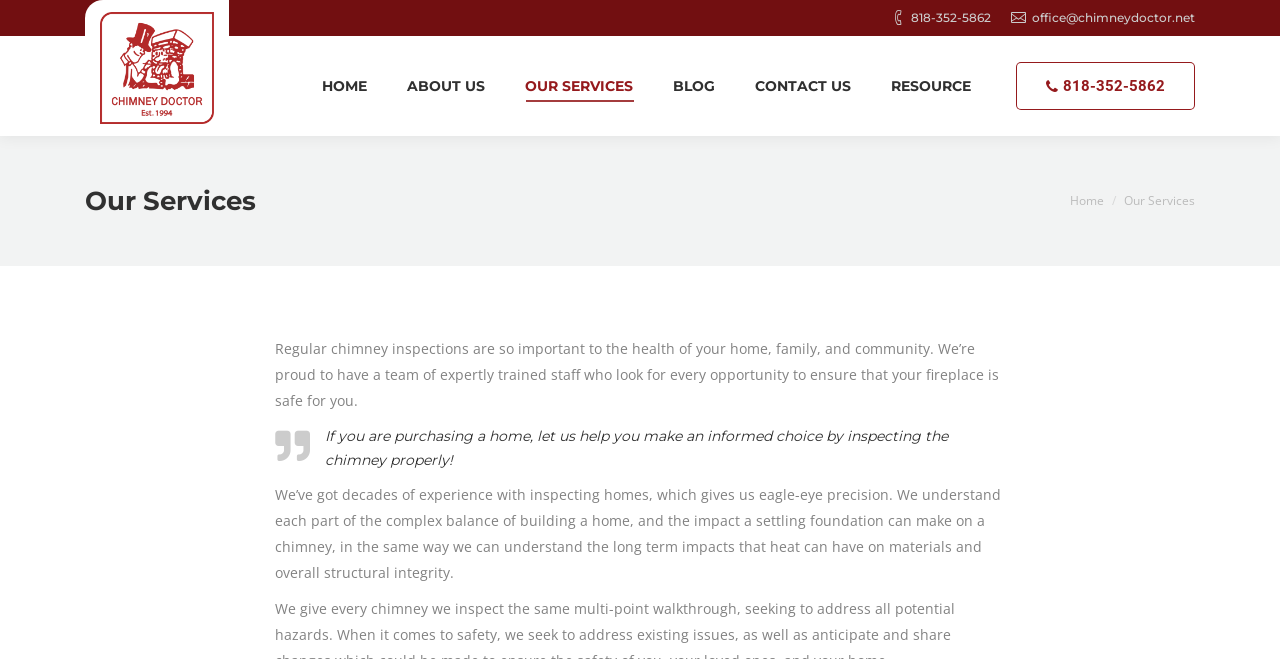Determine the bounding box coordinates of the clickable region to follow the instruction: "Contact us".

[0.59, 0.07, 0.665, 0.191]